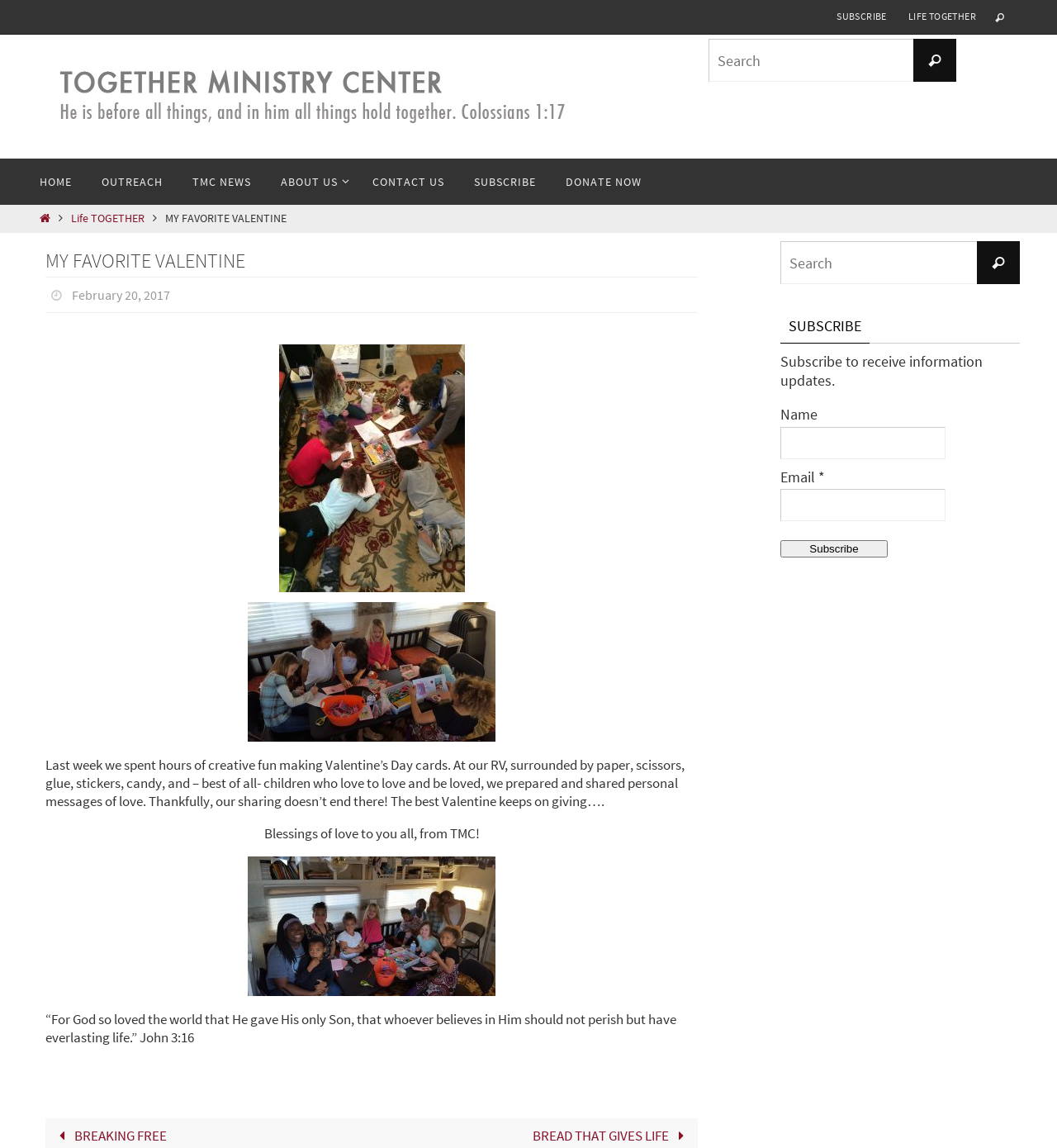Locate the bounding box coordinates of the clickable region to complete the following instruction: "Click on the 'LIFE TOGETHER' link."

[0.851, 0.005, 0.931, 0.024]